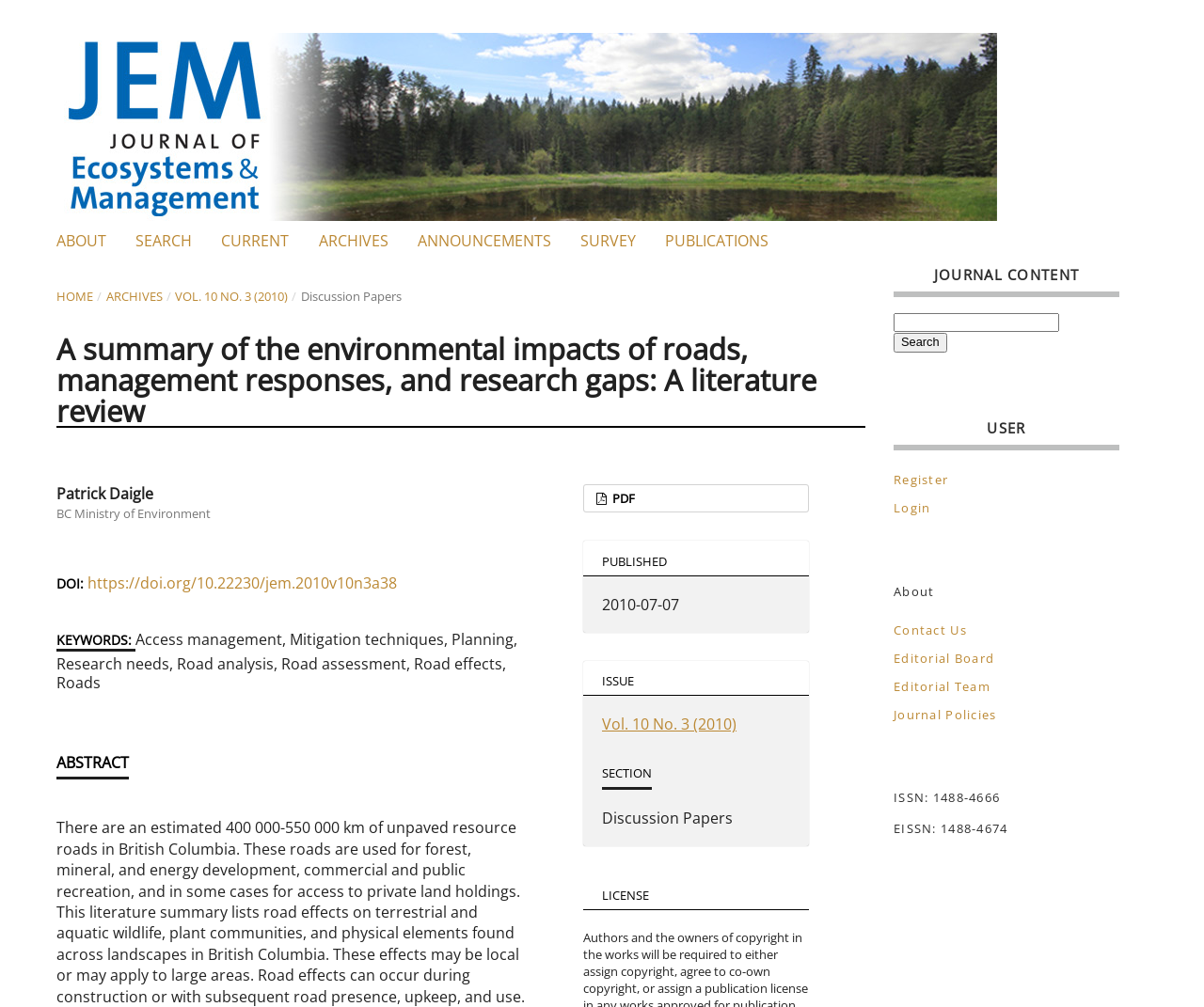Please determine the bounding box coordinates for the UI element described as: "Editorial Team".

[0.742, 0.673, 0.823, 0.69]